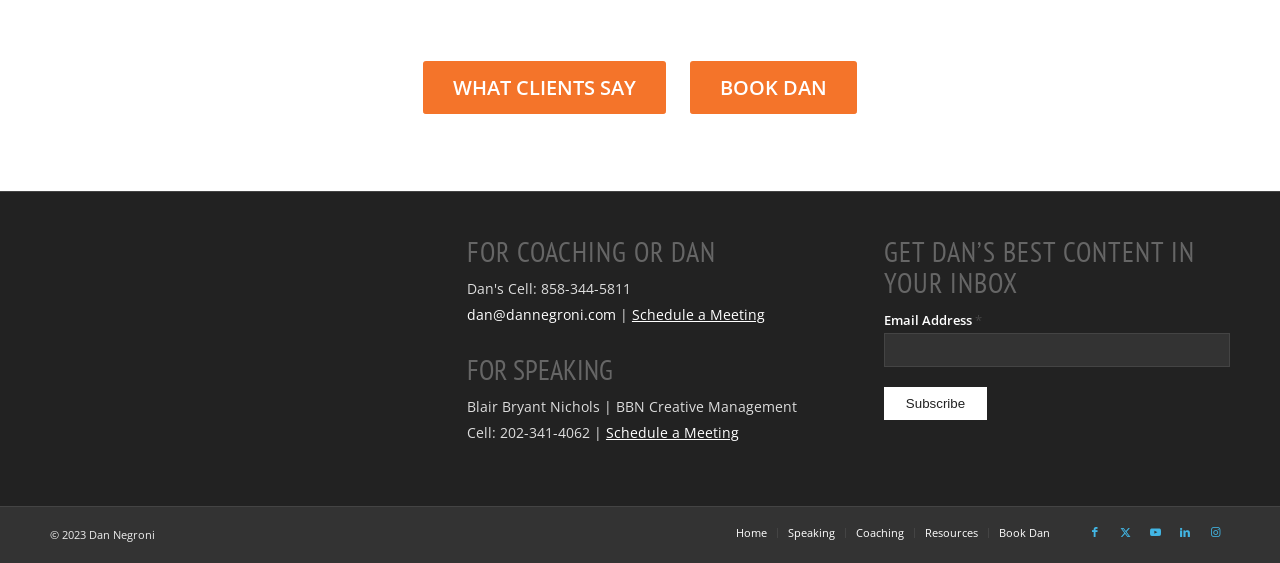Extract the bounding box coordinates for the described element: "Coaching". The coordinates should be represented as four float numbers between 0 and 1: [left, top, right, bottom].

[0.669, 0.932, 0.706, 0.959]